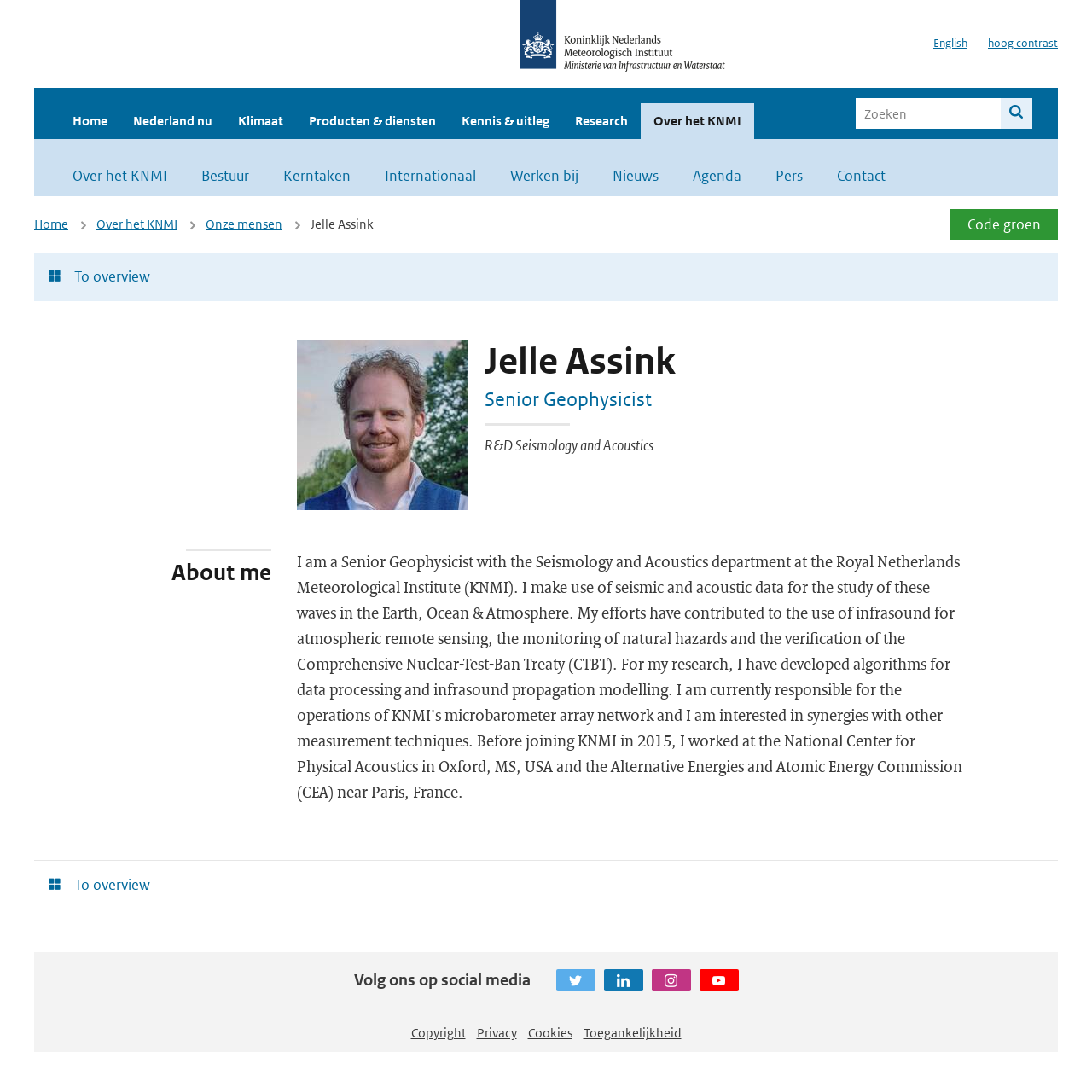Can you specify the bounding box coordinates for the region that should be clicked to fulfill this instruction: "Follow KNMI on Twitter".

[0.509, 0.888, 0.545, 0.908]